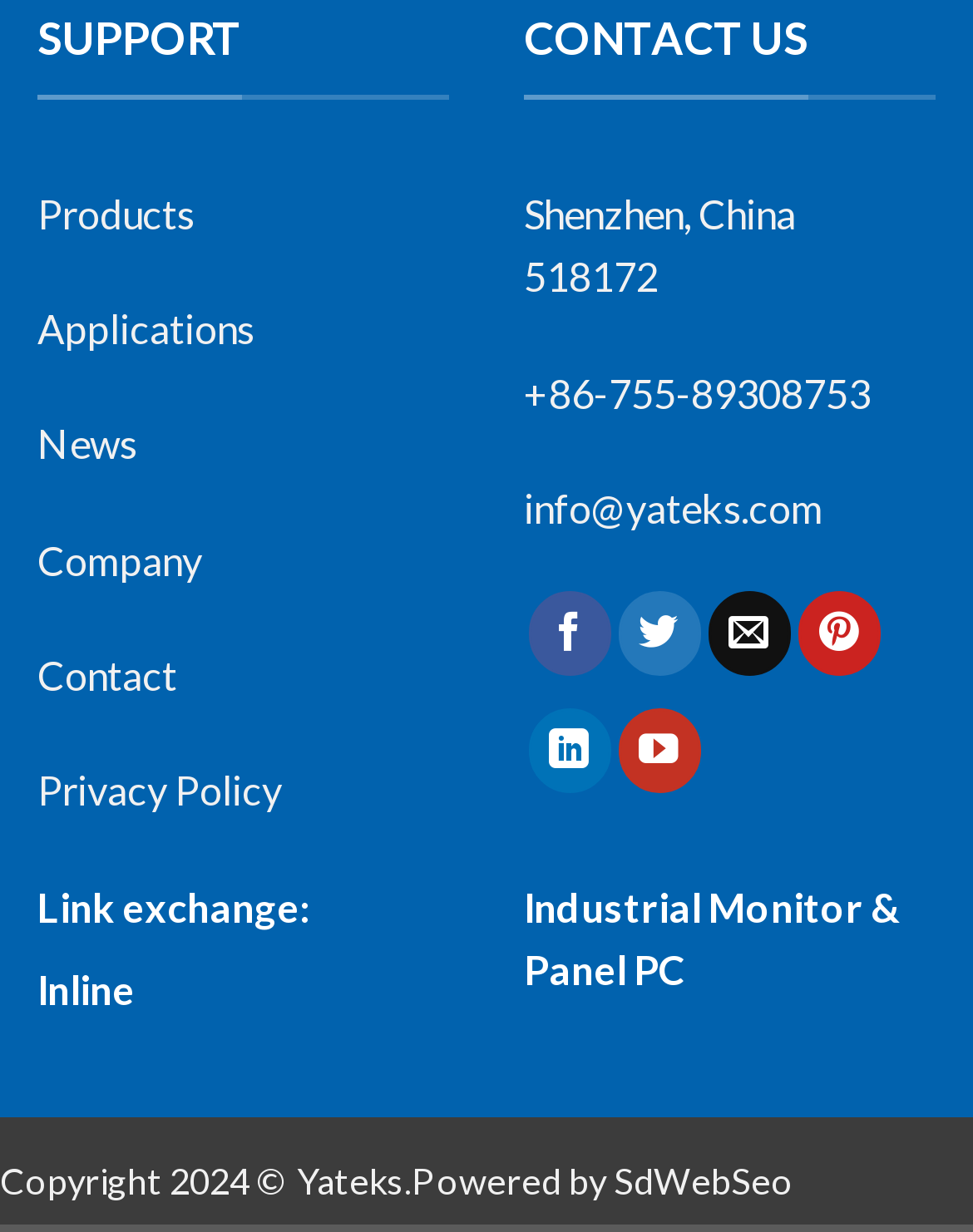Find the bounding box coordinates of the area that needs to be clicked in order to achieve the following instruction: "Click on Products". The coordinates should be specified as four float numbers between 0 and 1, i.e., [left, top, right, bottom].

[0.038, 0.153, 0.2, 0.191]